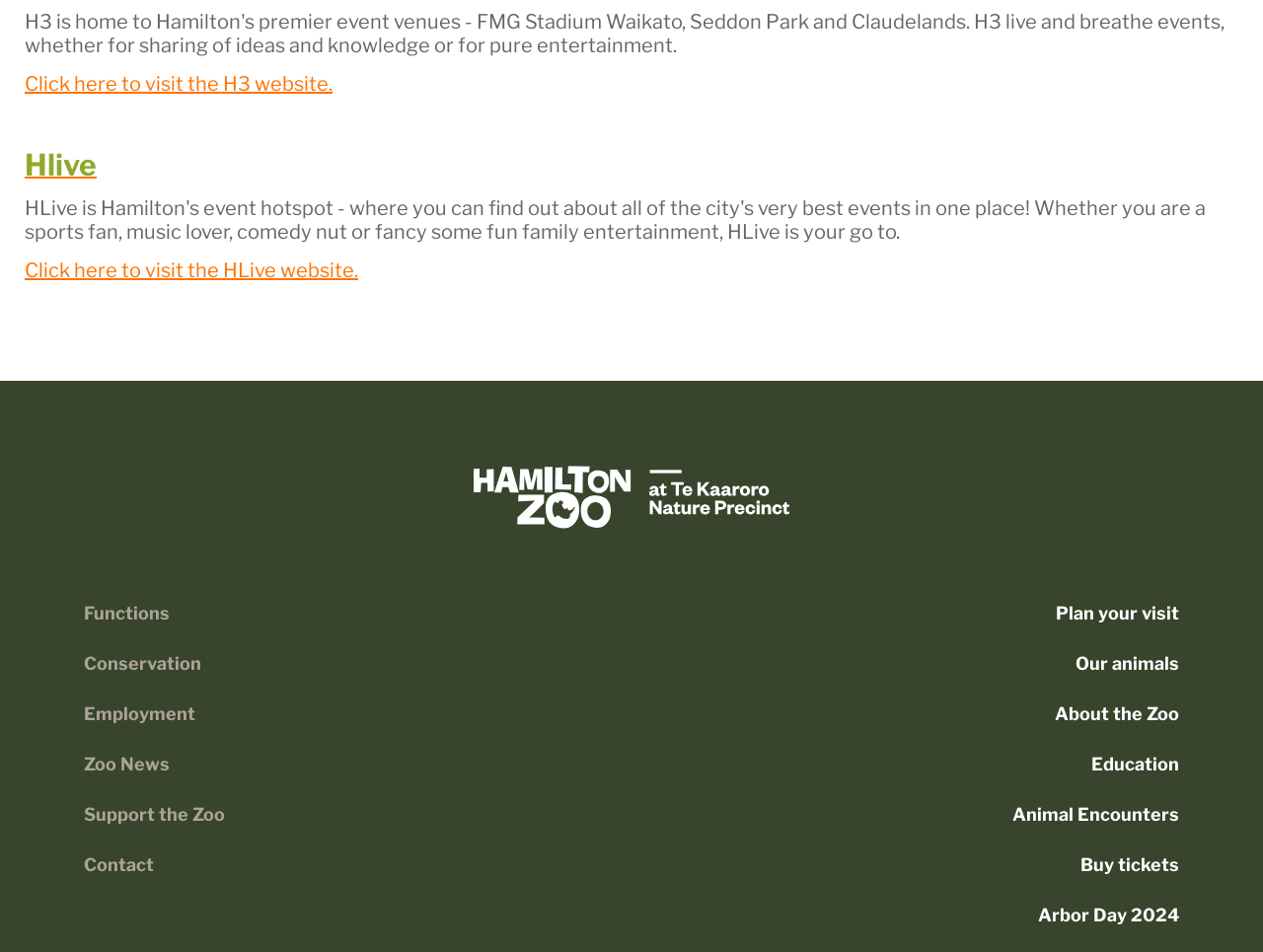Locate the bounding box coordinates of the clickable area needed to fulfill the instruction: "Learn about HLive".

[0.02, 0.165, 0.077, 0.19]